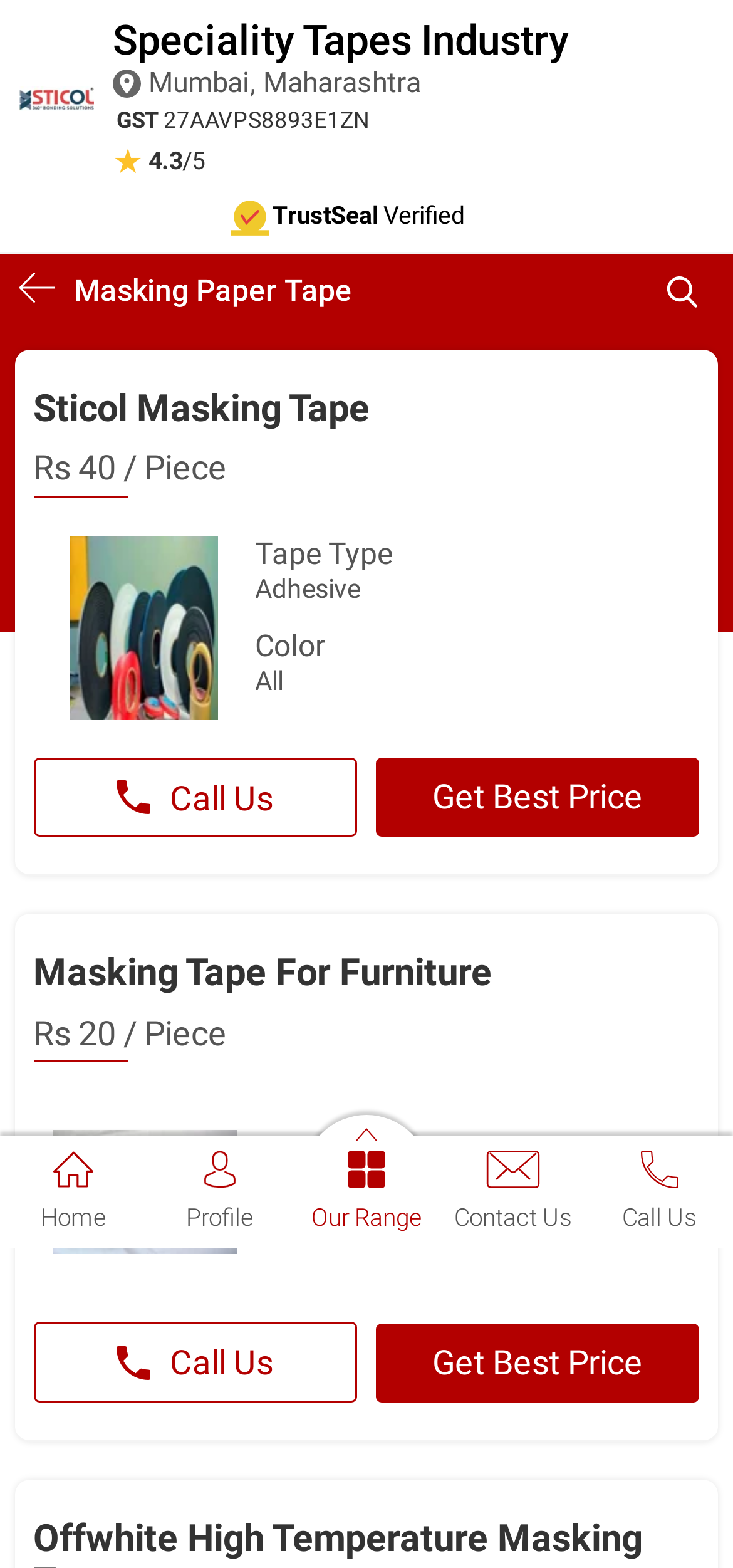Specify the bounding box coordinates of the region I need to click to perform the following instruction: "Get the best price of Masking Tape For Furniture". The coordinates must be four float numbers in the range of 0 to 1, i.e., [left, top, right, bottom].

[0.513, 0.844, 0.954, 0.894]